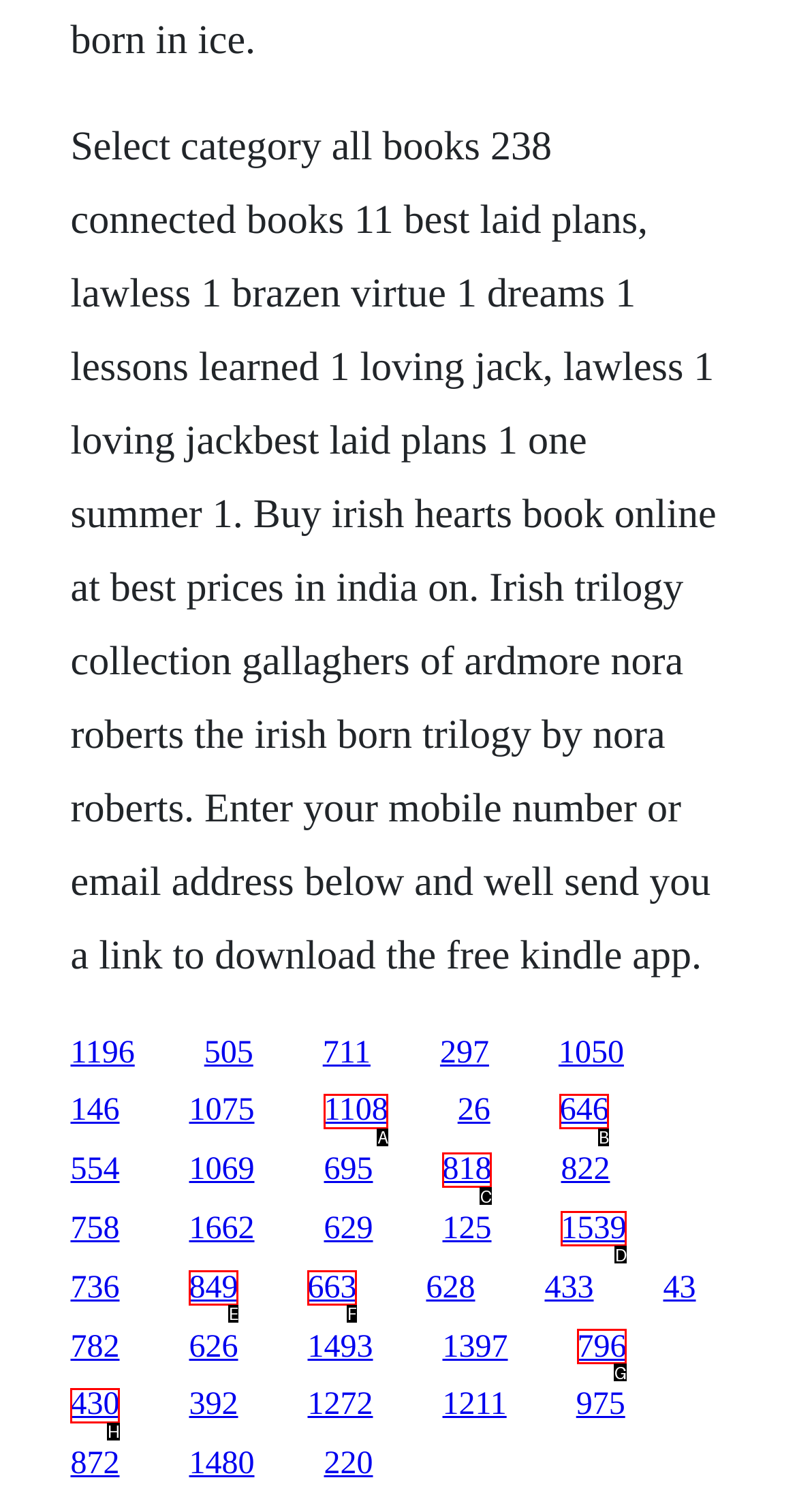Select the letter from the given choices that aligns best with the description: 646. Reply with the specific letter only.

B